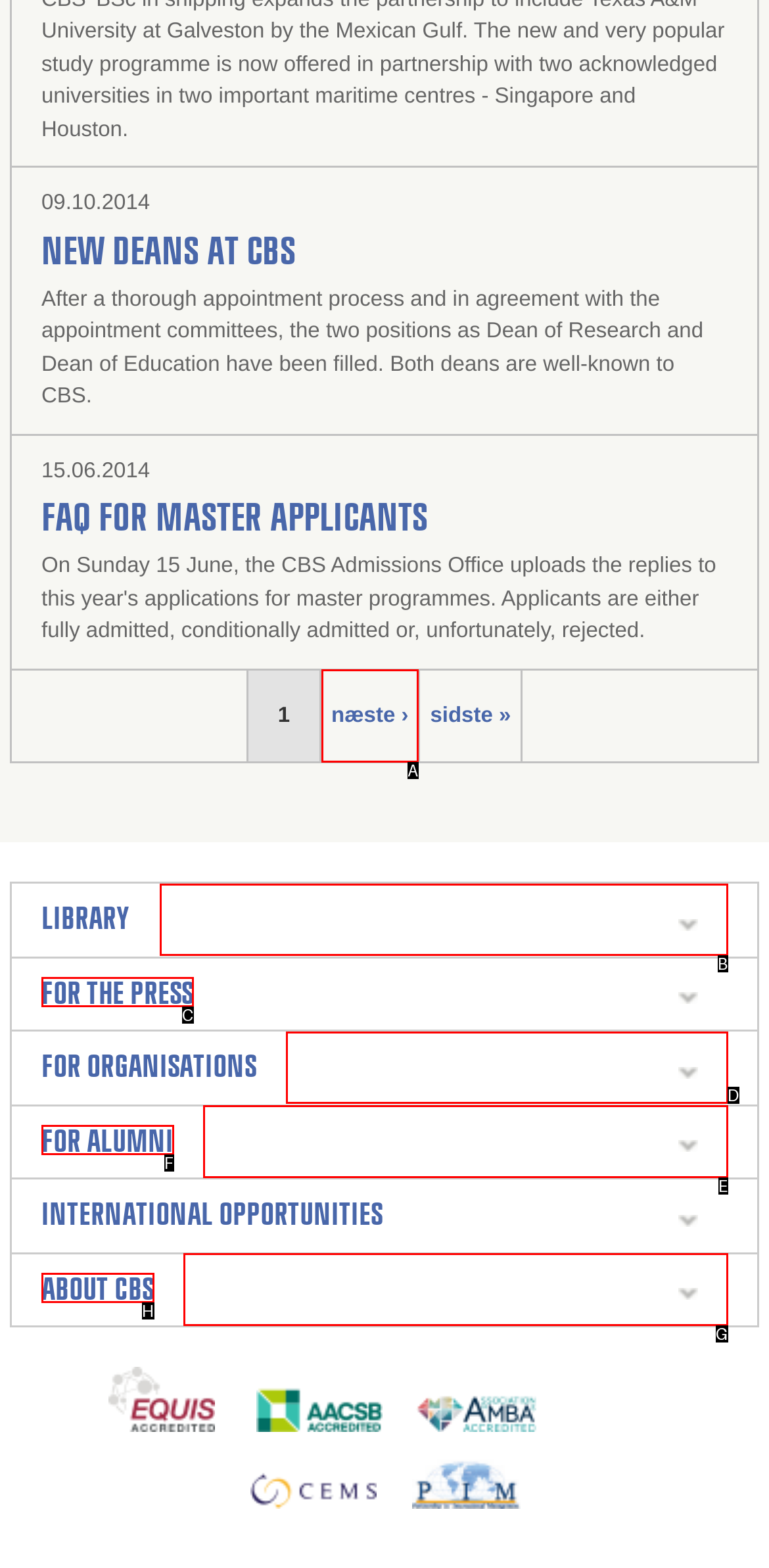Which UI element should you click on to achieve the following task: view terms of service? Provide the letter of the correct option.

None